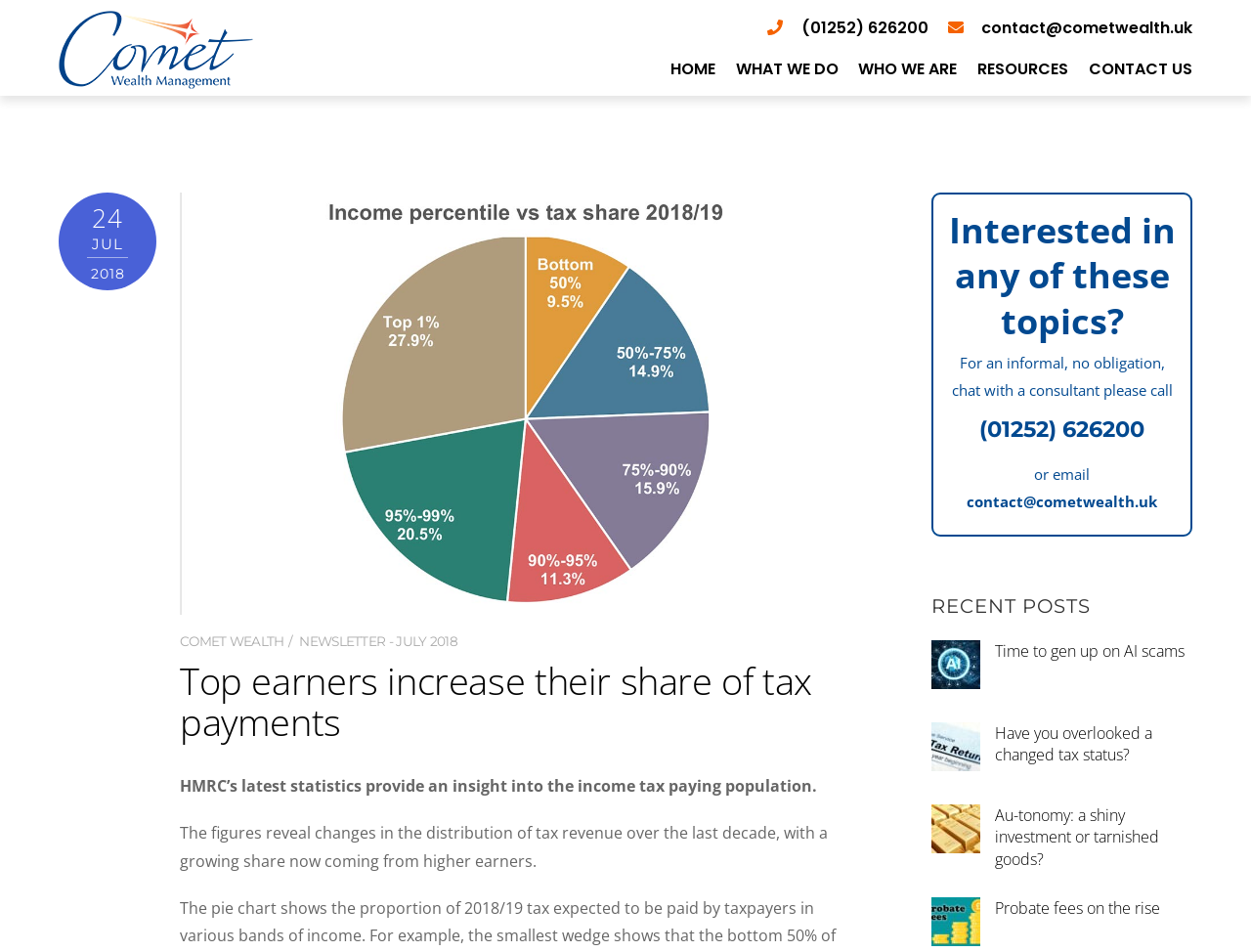Extract the heading text from the webpage.

Top earners increase their share of tax payments